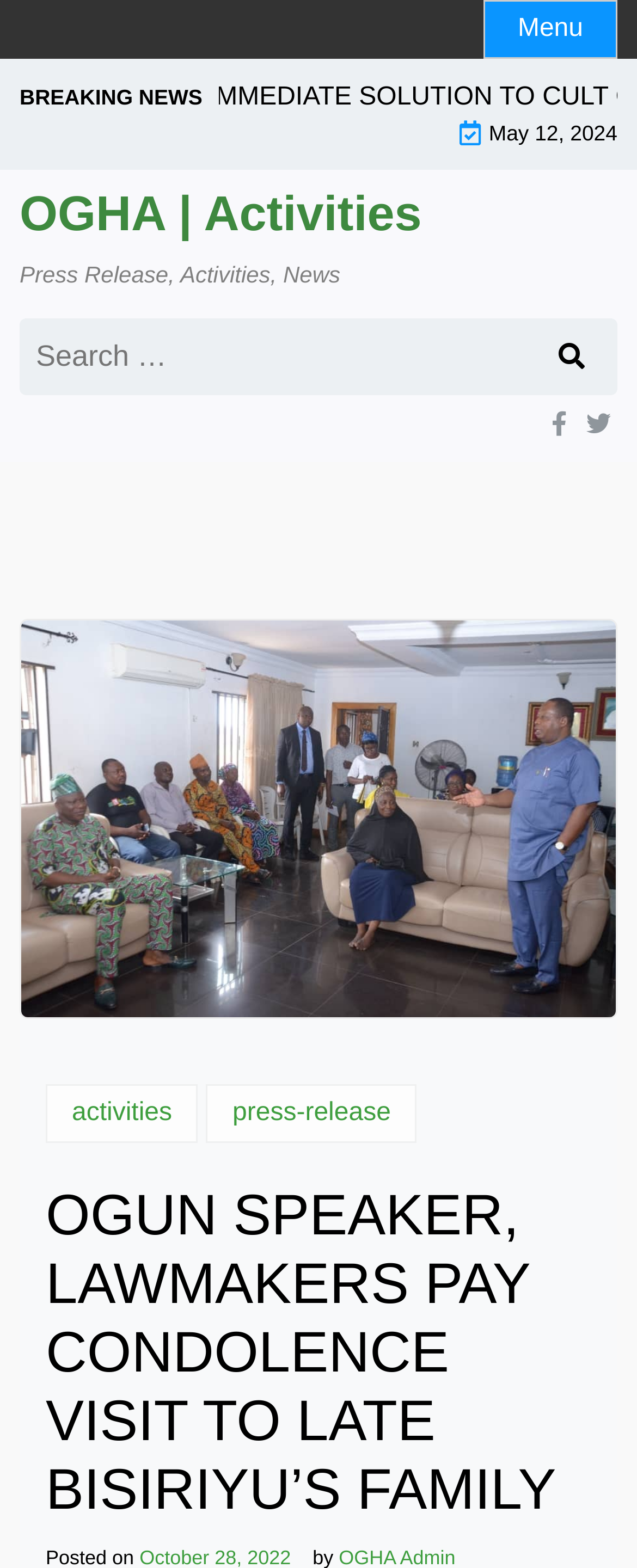Please locate the bounding box coordinates for the element that should be clicked to achieve the following instruction: "Search for something". Ensure the coordinates are given as four float numbers between 0 and 1, i.e., [left, top, right, bottom].

None